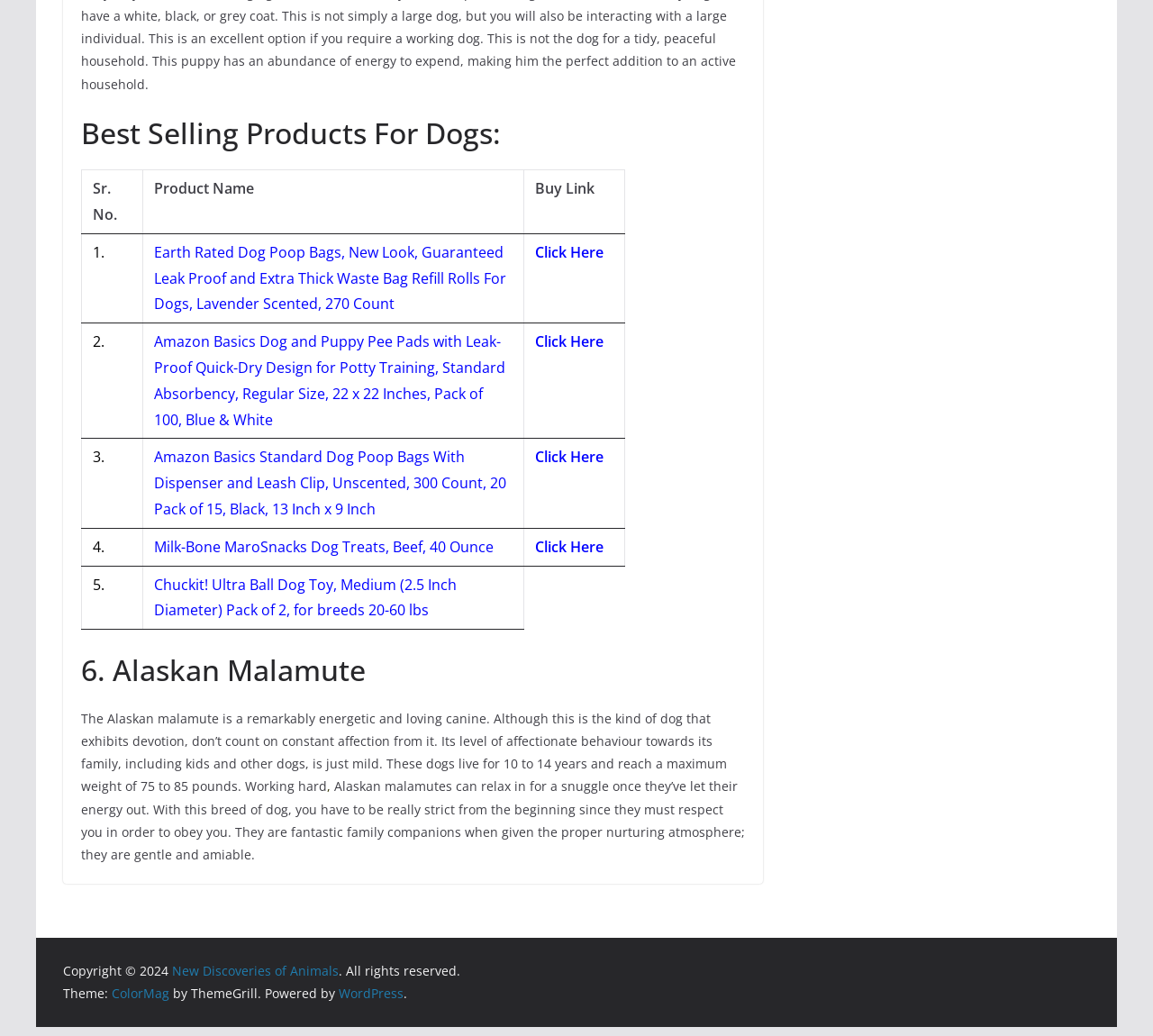Please give the bounding box coordinates of the area that should be clicked to fulfill the following instruction: "Check the website's theme". The coordinates should be in the format of four float numbers from 0 to 1, i.e., [left, top, right, bottom].

[0.097, 0.951, 0.147, 0.967]